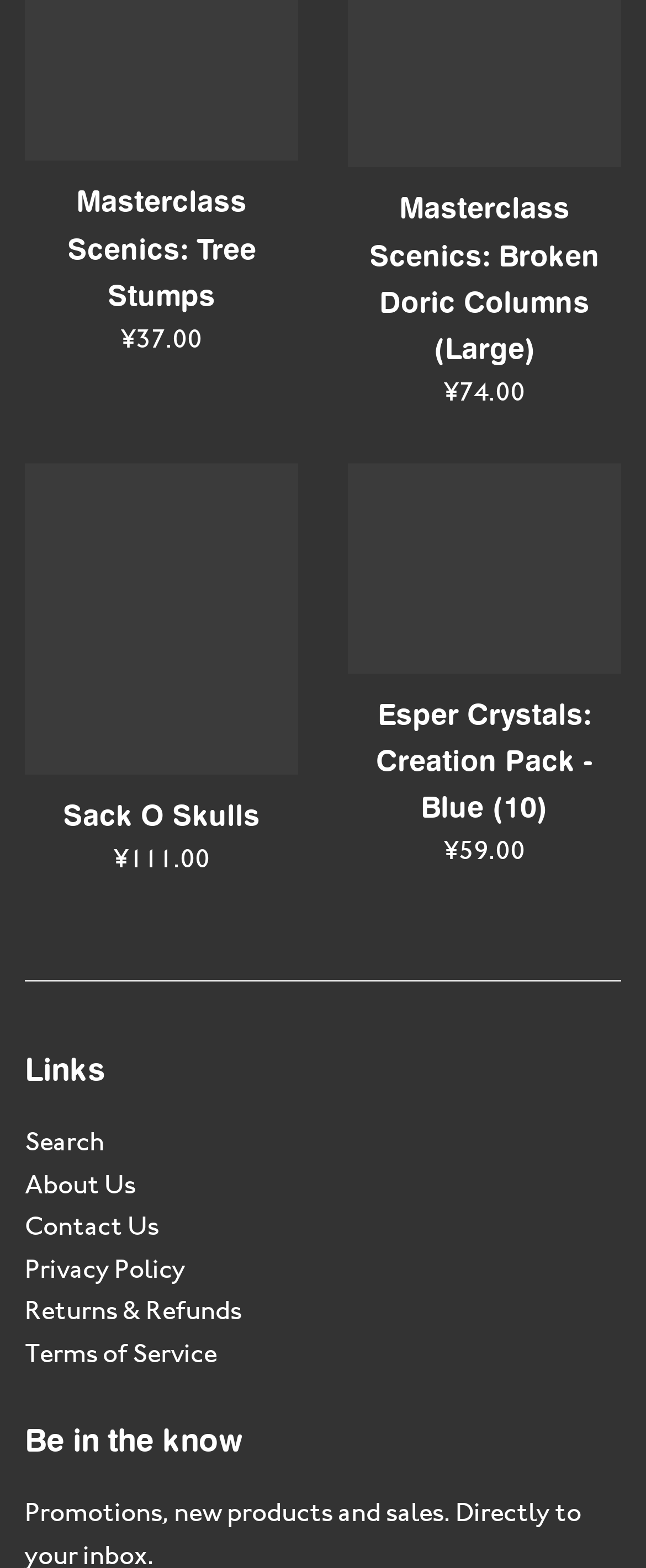Please identify the coordinates of the bounding box for the clickable region that will accomplish this instruction: "View Esper Crystals: Creation Pack - Blue (10)".

[0.538, 0.295, 0.962, 0.43]